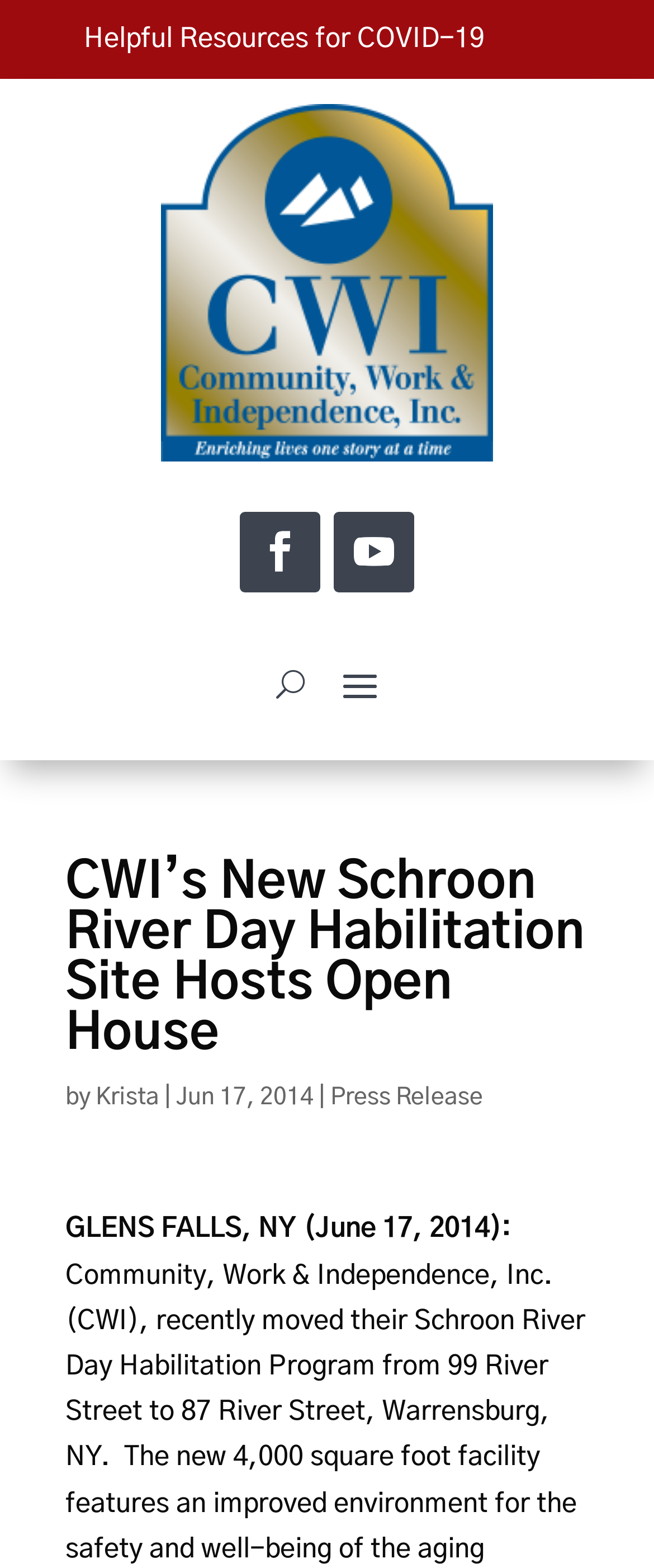What is the name of the organization mentioned in the article? Look at the image and give a one-word or short phrase answer.

CWI